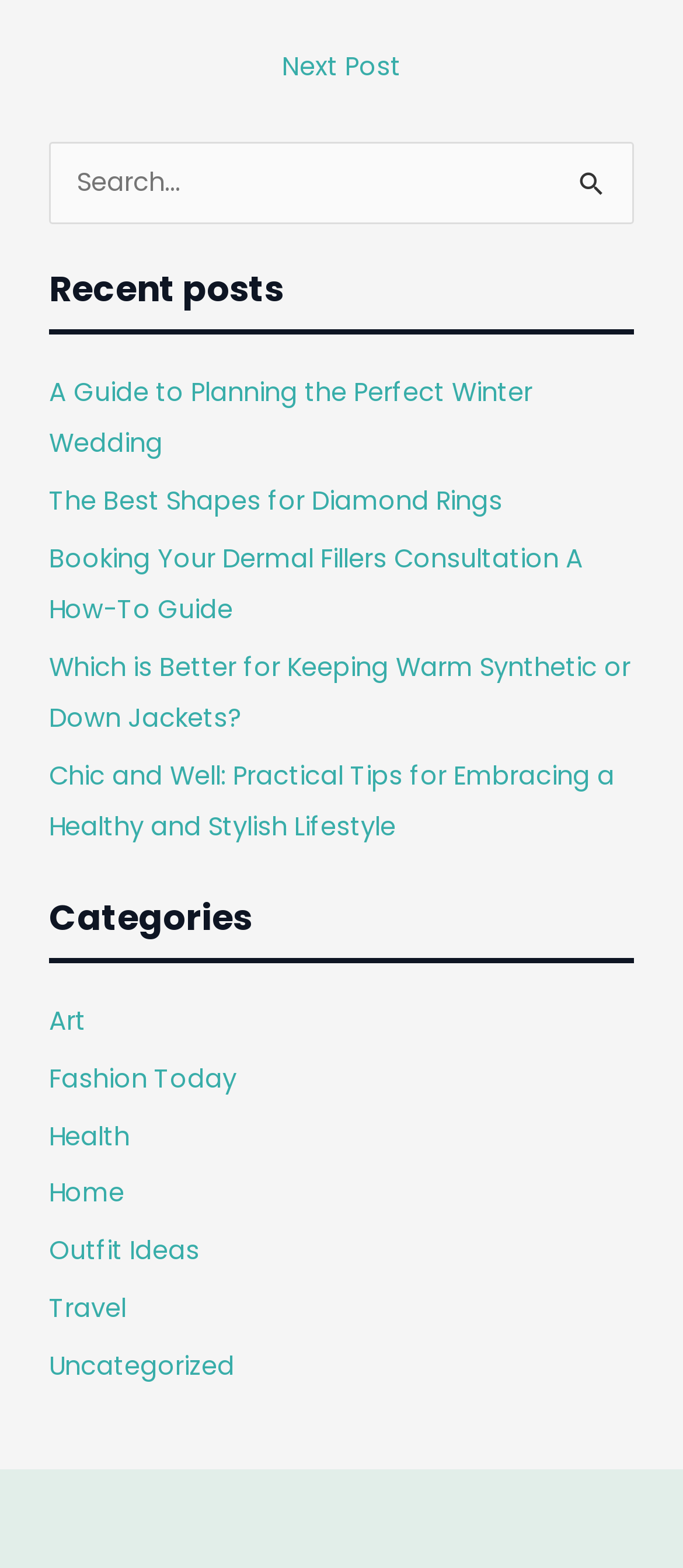Given the element description, predict the bounding box coordinates in the format (top-left x, top-left y, bottom-right x, bottom-right y), using floating point numbers between 0 and 1: Automated Traffic Enforcement

None